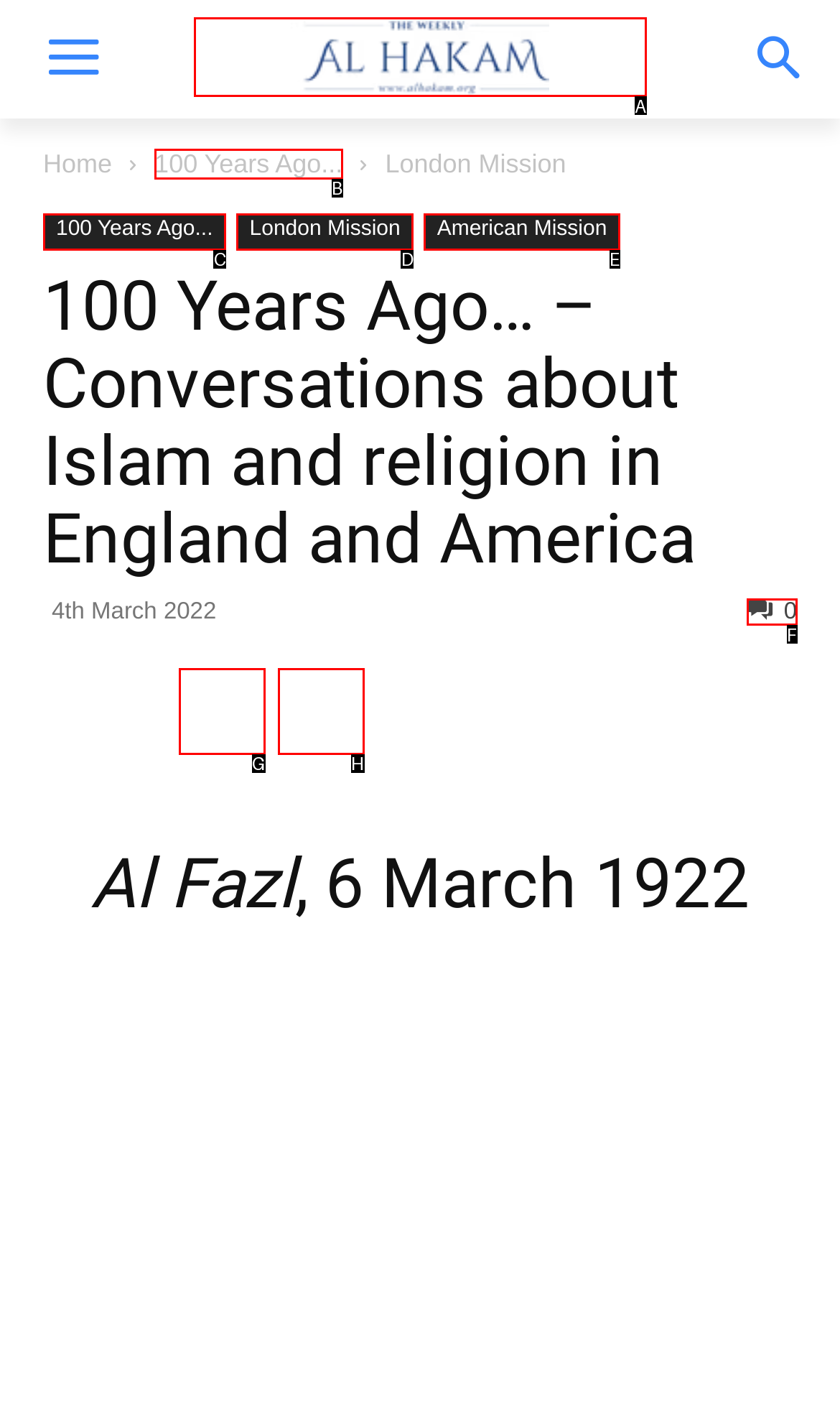Tell me which one HTML element you should click to complete the following task: Share the page on social media
Answer with the option's letter from the given choices directly.

F